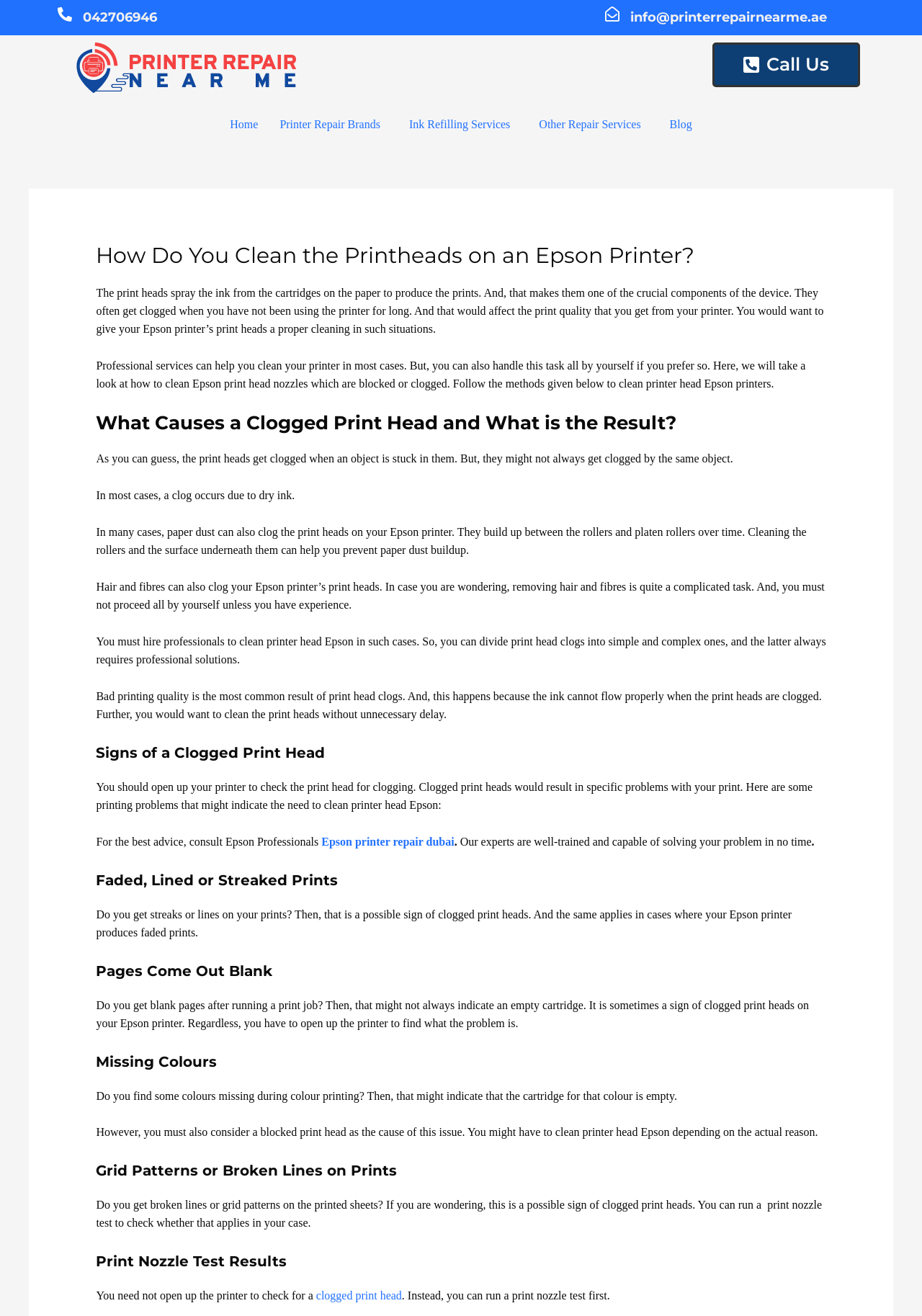What can cause a clog in print heads?
Based on the visual information, provide a detailed and comprehensive answer.

The webpage explains that a clog in print heads can occur due to dry ink, paper dust, hair and fibres, which can build up between the rollers and platen rollers over time.